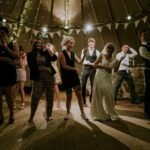Create an exhaustive description of the image.

In a vibrant celebration, a group of guests revels in a joyful dance under the warm glow of fairy lights strung across a beautifully decorated venue. The atmosphere is electric as each person expresses their excitement, clad in a mix of stylish outfits ranging from chic dresses to smart-casual ensembles. Among them, a bride in a stunning white gown stands out, embodying the spirit of the occasion. The rustic setting, adorned with bunting and soft lighting, adds a charming touch to this memorable moment, perfectly capturing the carefree essence of wedding festivities. Overall, the scene is alive with laughter, movement, and the joyous celebration of love and togetherness.